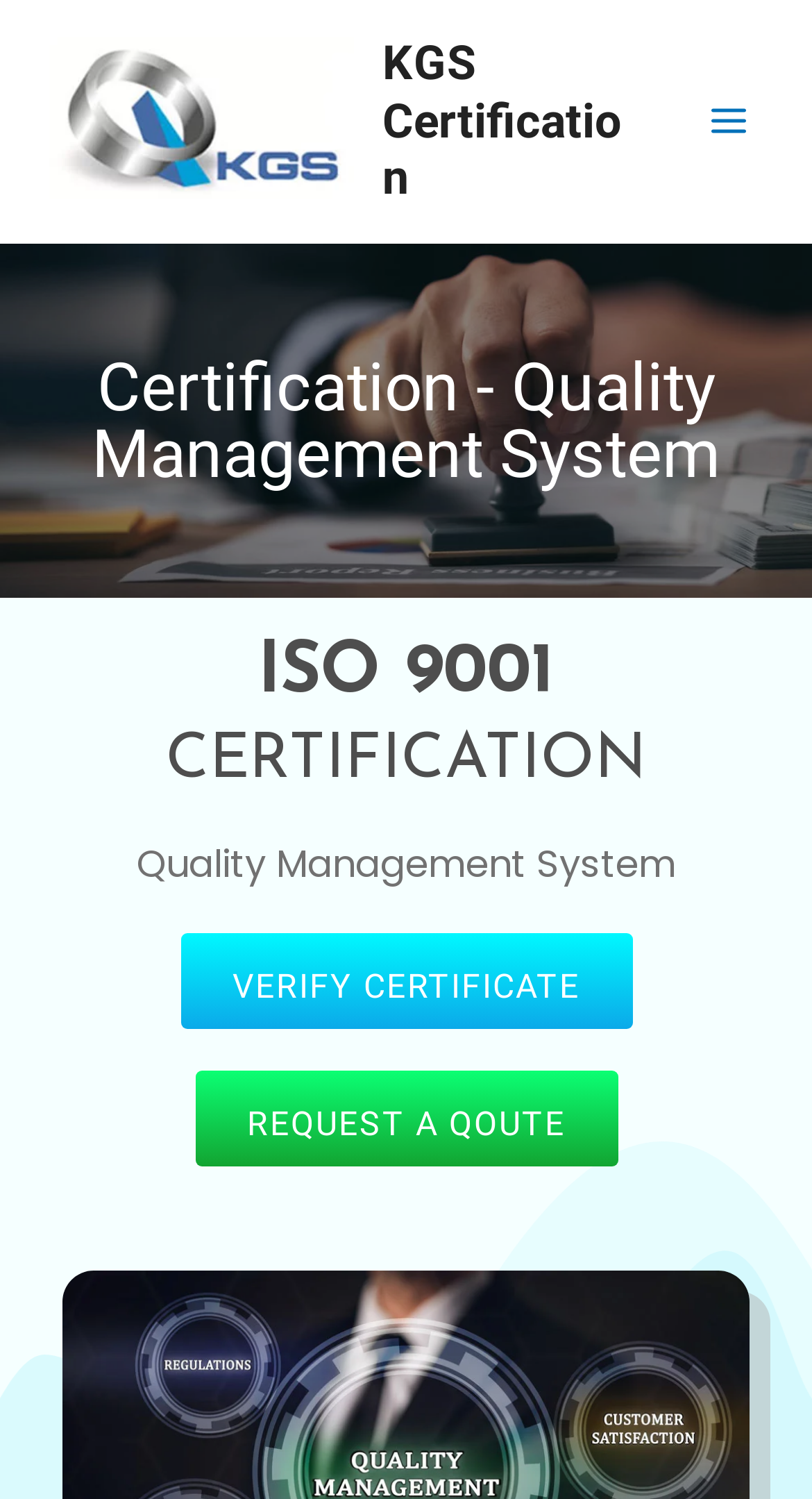How many links are there on the page?
Answer with a single word or phrase, using the screenshot for reference.

4